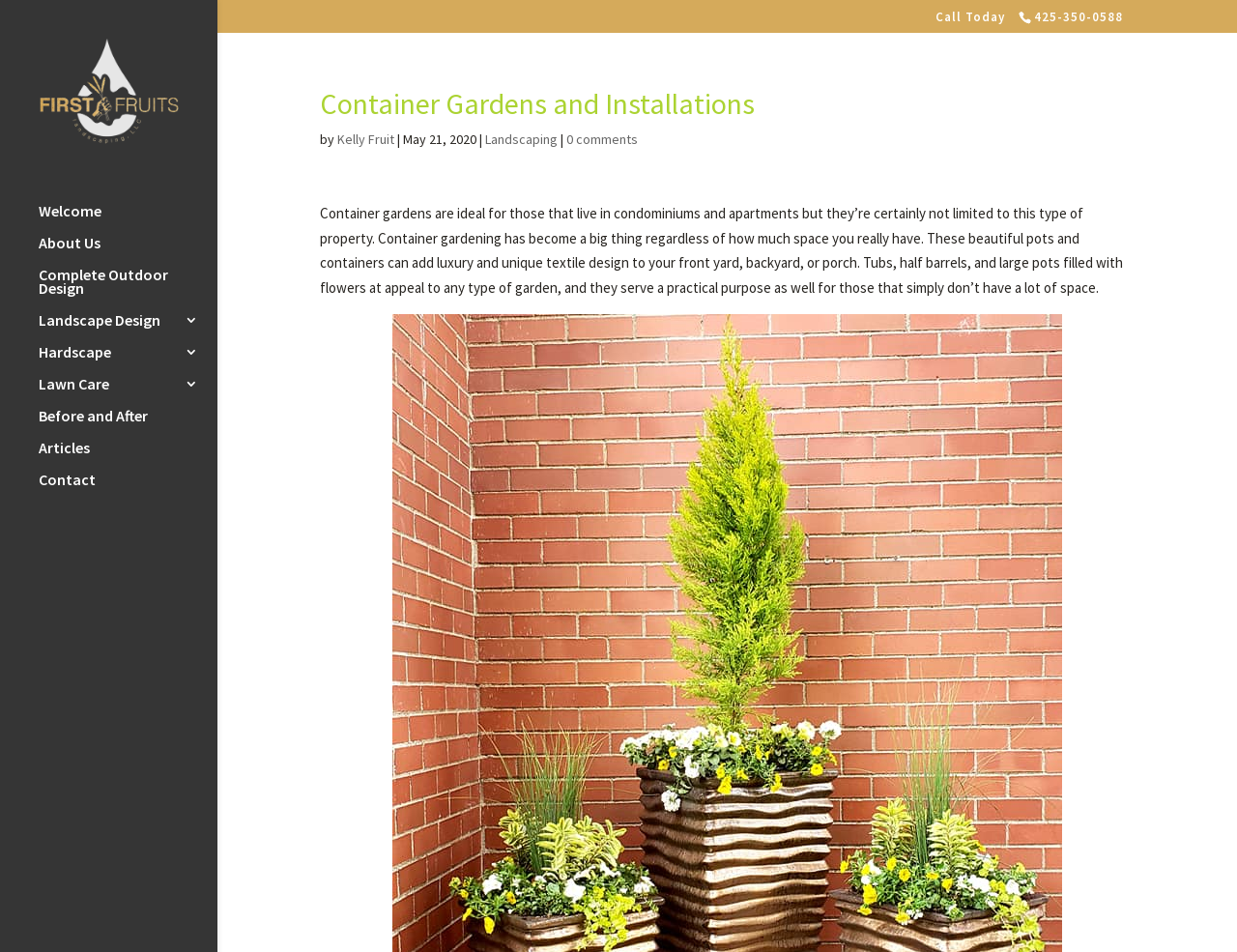Identify the bounding box for the UI element specified in this description: "Contact". The coordinates must be four float numbers between 0 and 1, formatted as [left, top, right, bottom].

[0.031, 0.496, 0.176, 0.53]